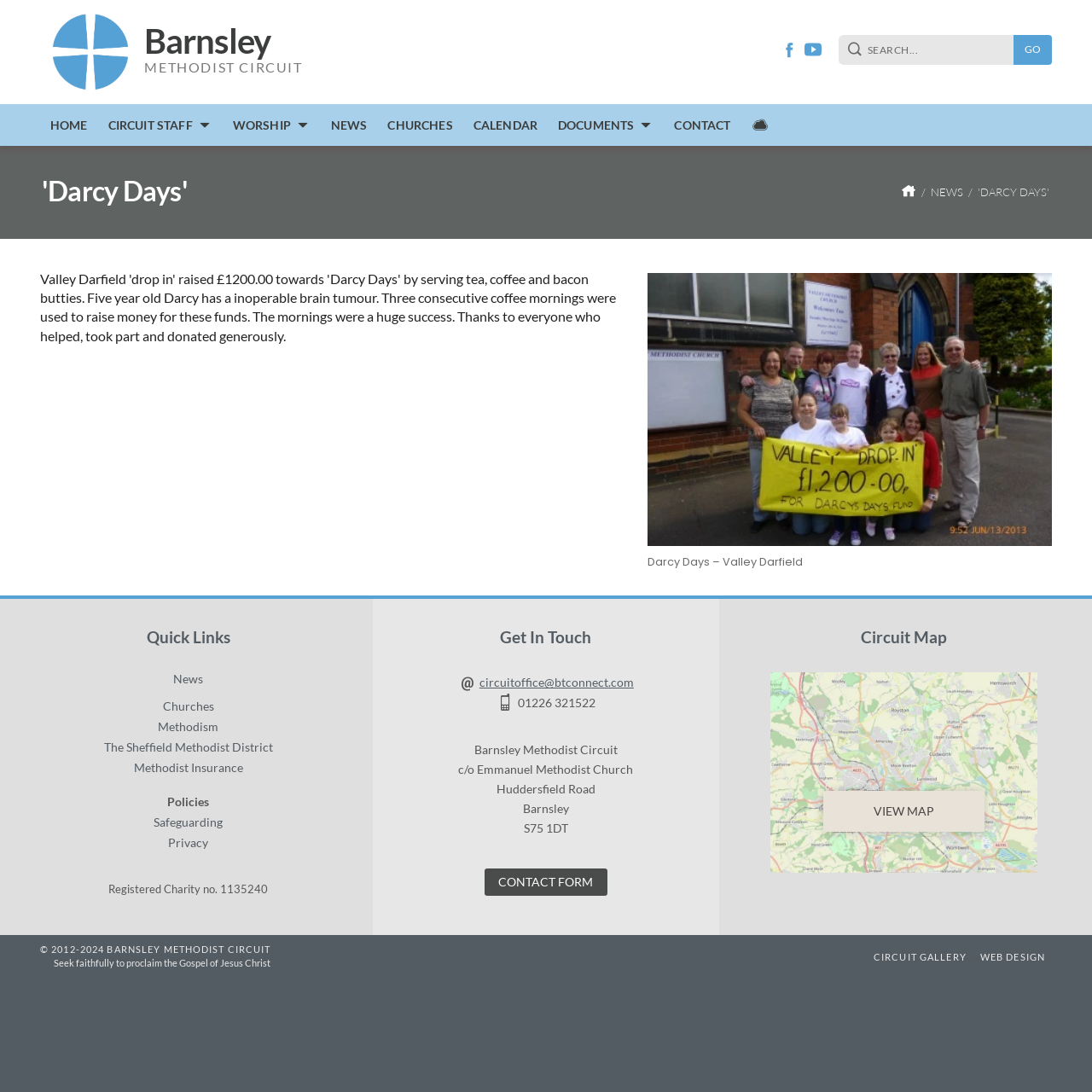Give a one-word or short phrase answer to this question: 
What is the name of the section that contains links to News, Churches, and Methodism?

Quick Links